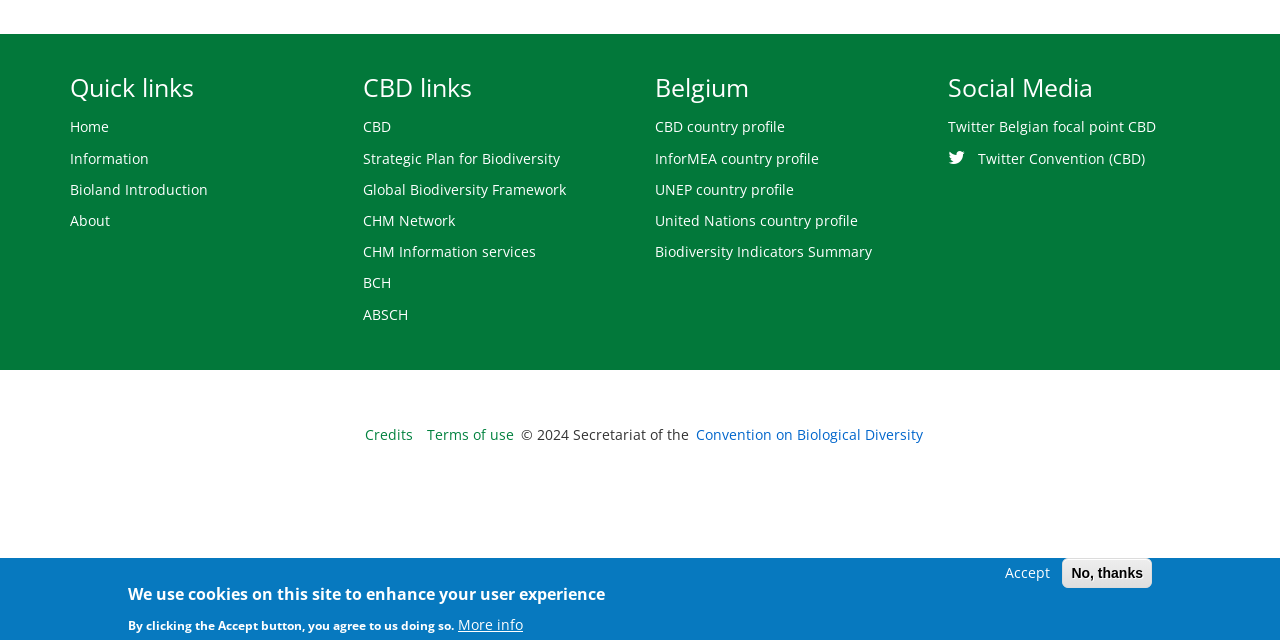Determine the bounding box coordinates for the HTML element described here: "name="name" placeholder="Name *"".

None